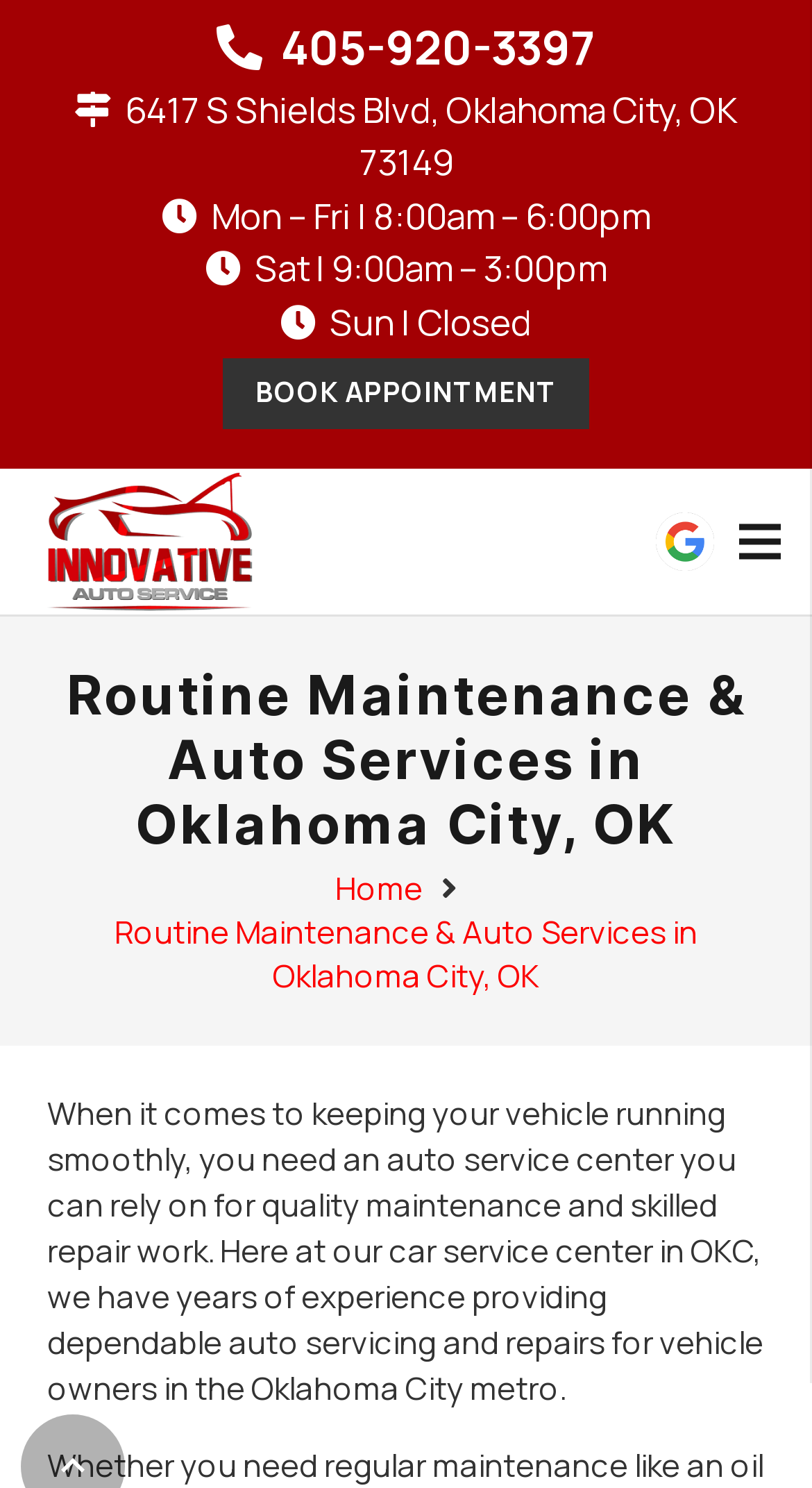Using the webpage screenshot, locate the HTML element that fits the following description and provide its bounding box: "405-920-3397".

[0.267, 0.011, 0.733, 0.053]